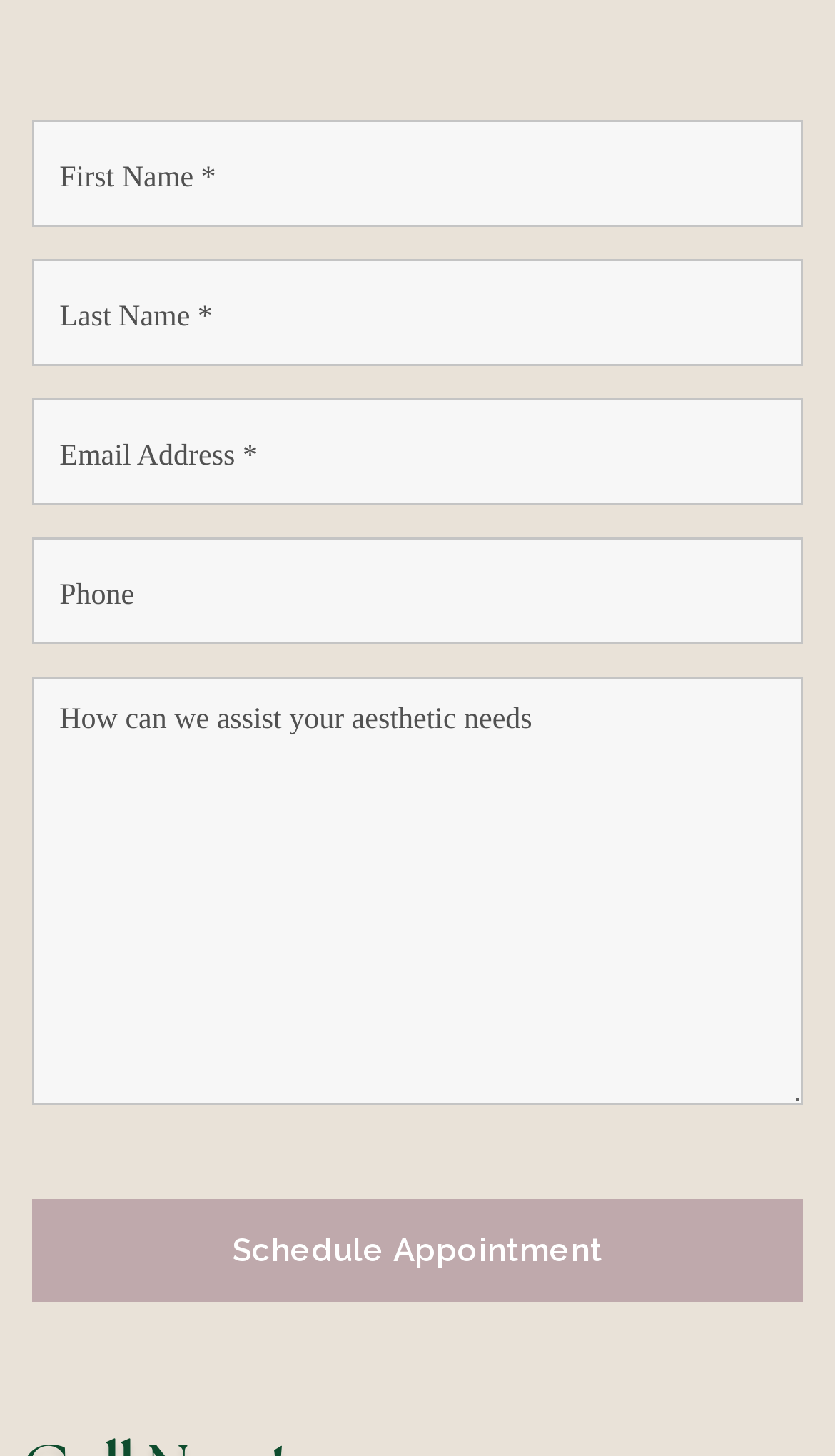Find the bounding box of the element with the following description: "aria-describedby="nf-error-6" name="phone" placeholder="Phone"". The coordinates must be four float numbers between 0 and 1, formatted as [left, top, right, bottom].

[0.038, 0.369, 0.962, 0.443]